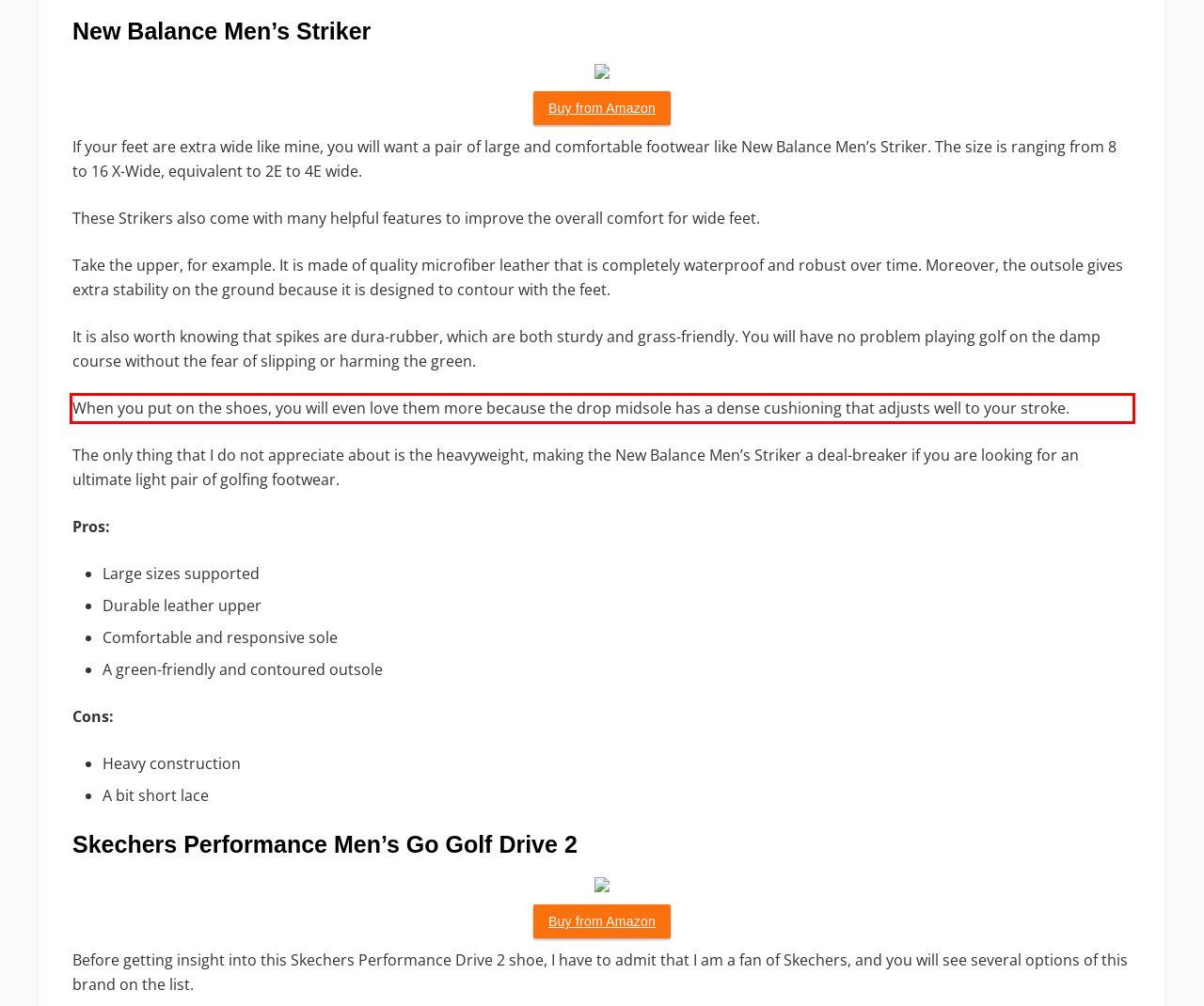Within the provided webpage screenshot, find the red rectangle bounding box and perform OCR to obtain the text content.

When you put on the shoes, you will even love them more because the drop midsole has a dense cushioning that adjusts well to your stroke.